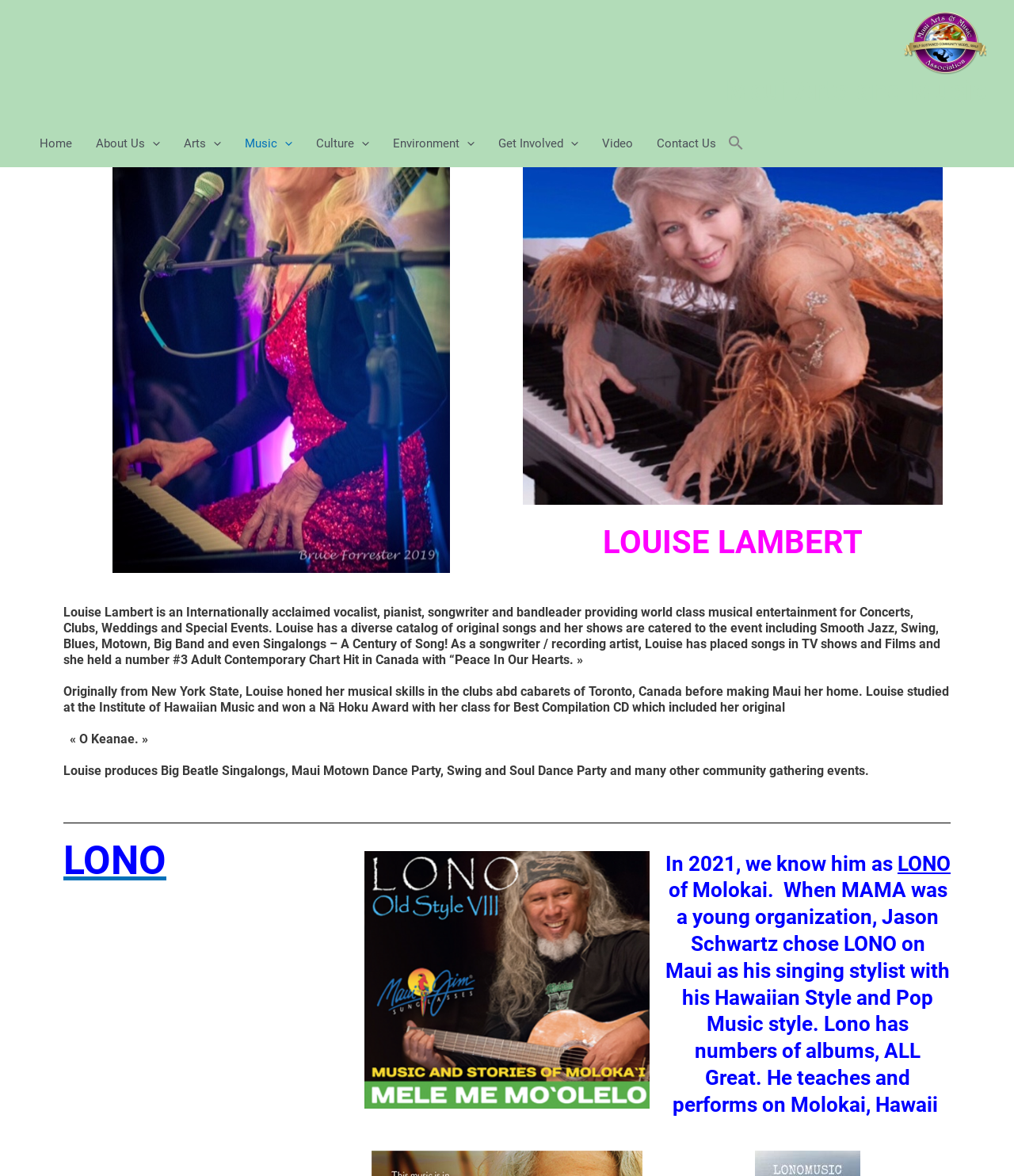Ascertain the bounding box coordinates for the UI element detailed here: "Environment". The coordinates should be provided as [left, top, right, bottom] with each value being a float between 0 and 1.

[0.376, 0.102, 0.48, 0.142]